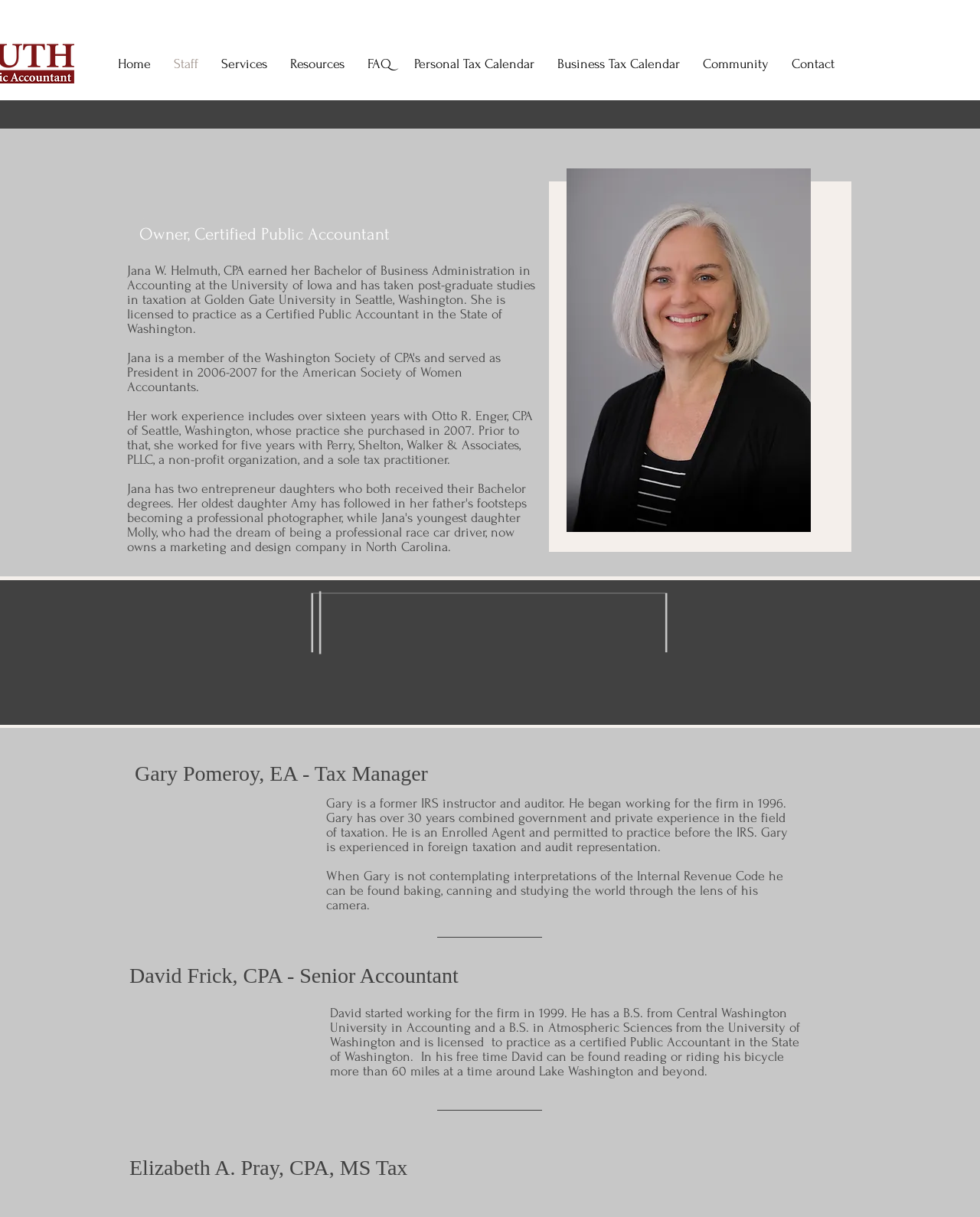Using the provided element description "Social Media", determine the bounding box coordinates of the UI element.

None